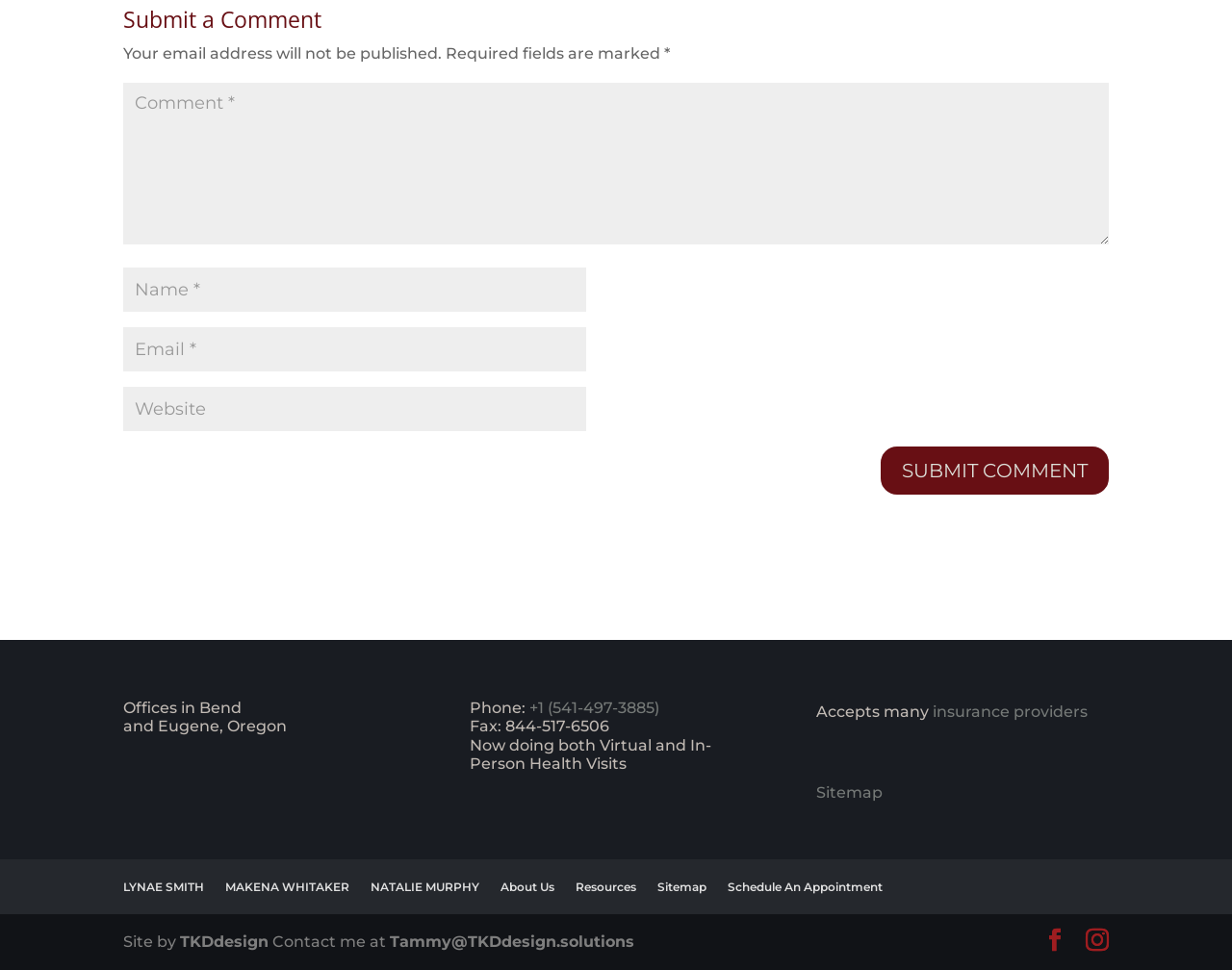Find the bounding box coordinates for the area that must be clicked to perform this action: "Click on the link to schedule an appointment".

[0.591, 0.907, 0.716, 0.922]